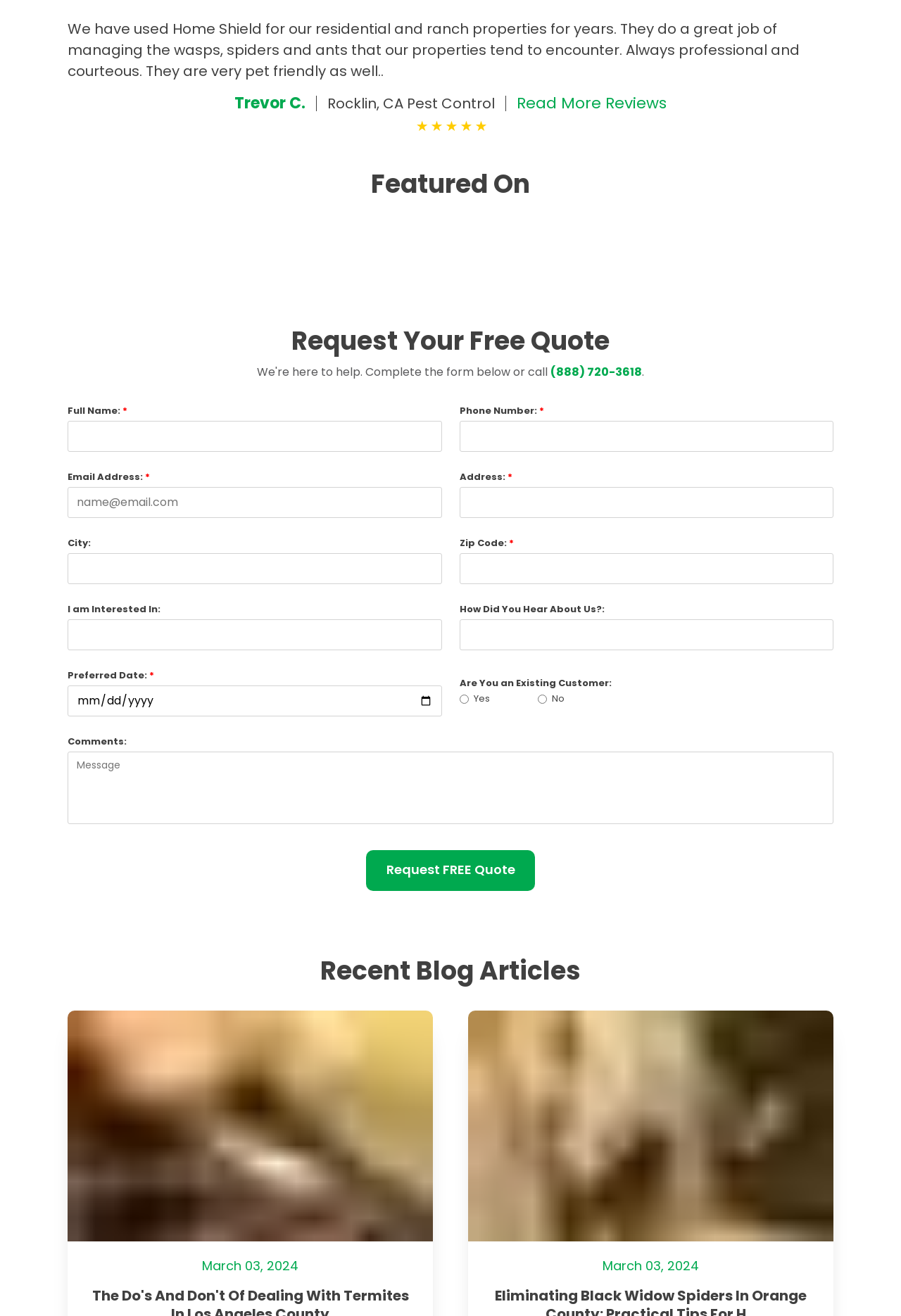What is the phone number to request a quote?
Please provide a single word or phrase answer based on the image.

(888) 720-3618